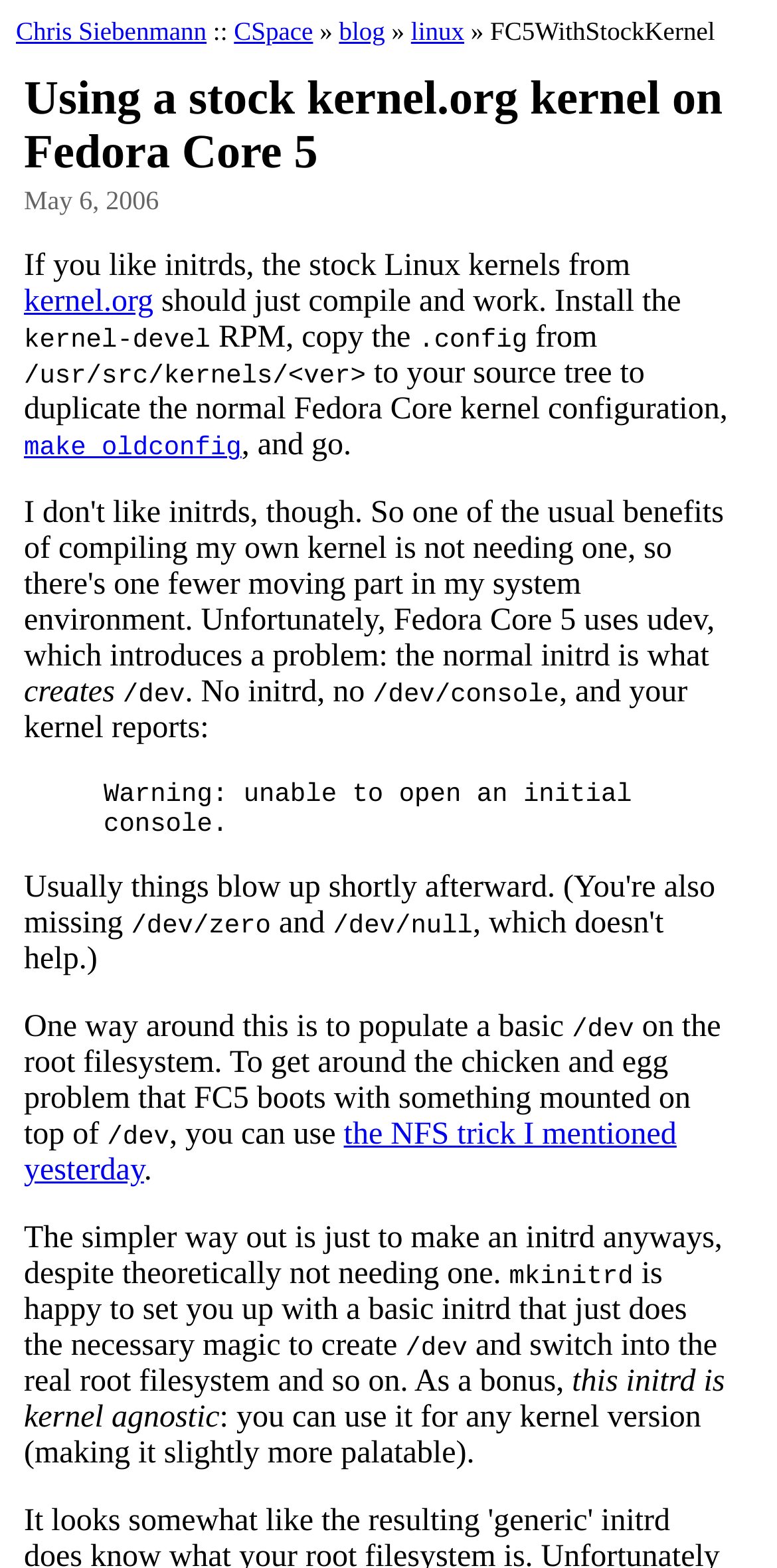Find the bounding box coordinates for the UI element whose description is: "Chris Siebenmann". The coordinates should be four float numbers between 0 and 1, in the format [left, top, right, bottom].

[0.021, 0.01, 0.266, 0.029]